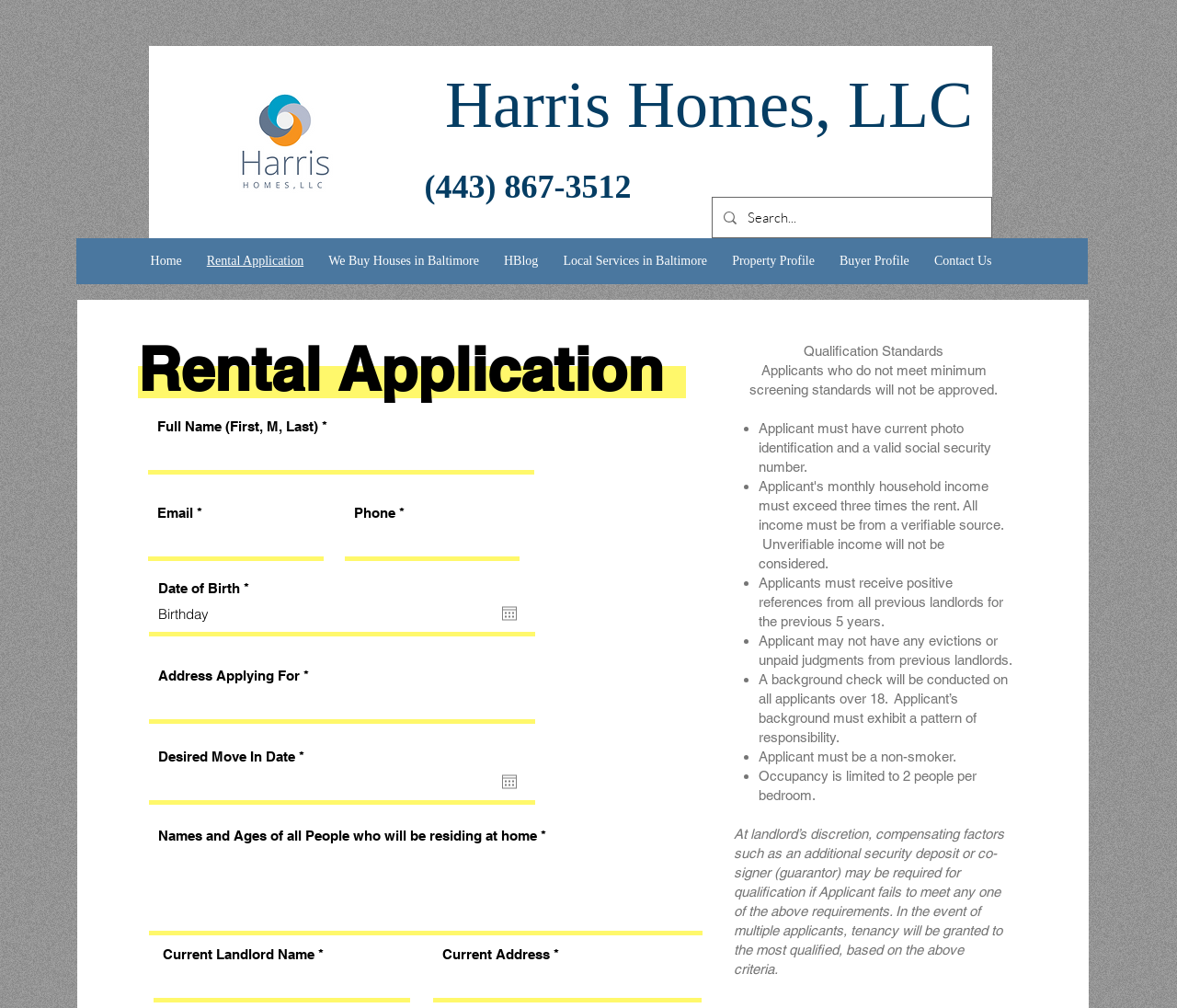Provide the bounding box coordinates of the UI element this sentence describes: "Category".

None